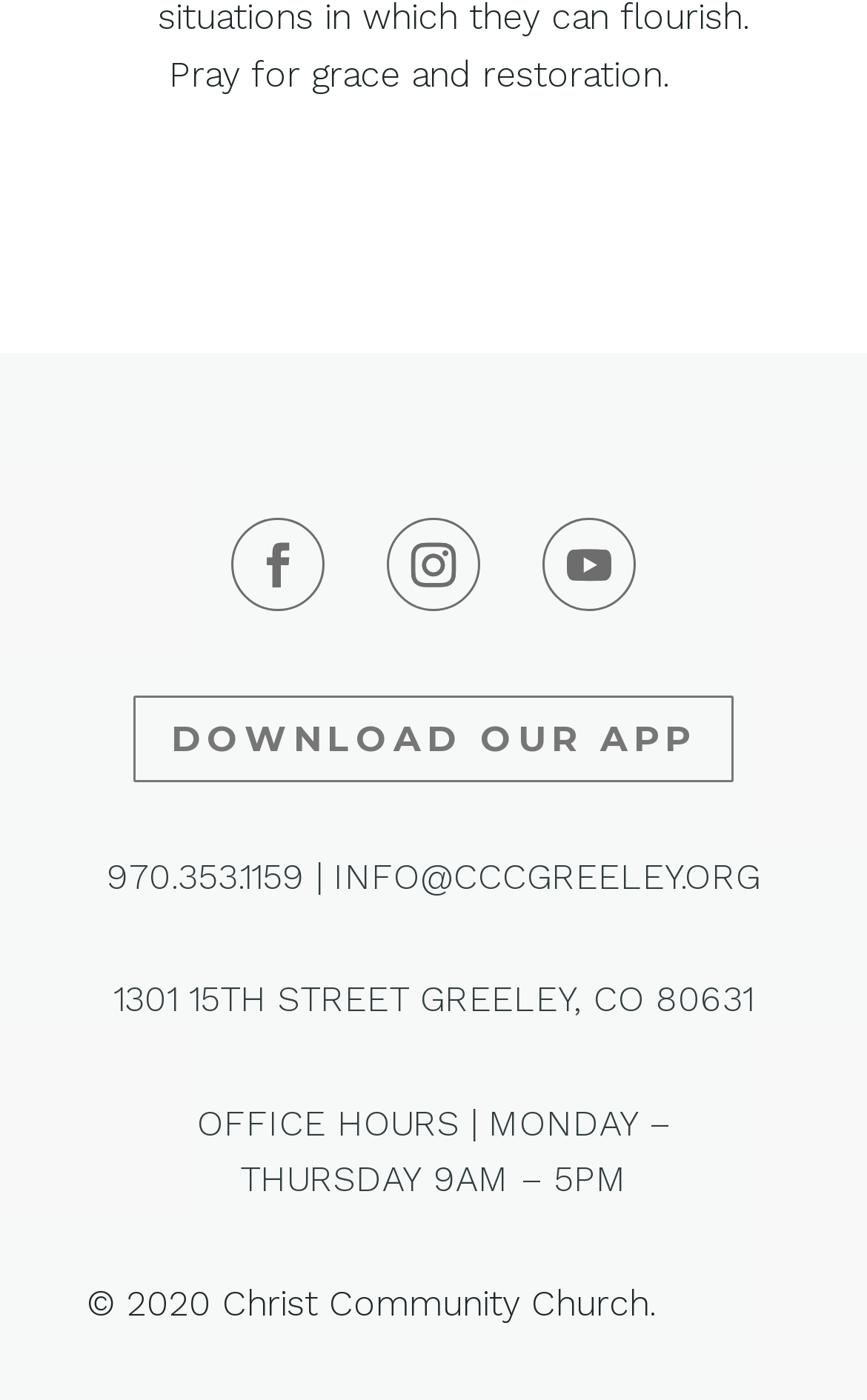Please provide a detailed answer to the question below by examining the image:
What is the email address of Christ Community Church?

I found the email address by examining the link element with the text 'INFO@CCCGREELEY.ORG' which is located at the coordinates [0.385, 0.611, 0.877, 0.641]. This suggests that it is a contact information section, and the email address is provided for users to reach out to the church.